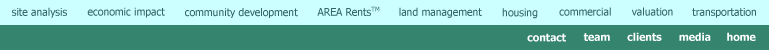Respond concisely with one word or phrase to the following query:
How many links are provided for easy navigation?

5